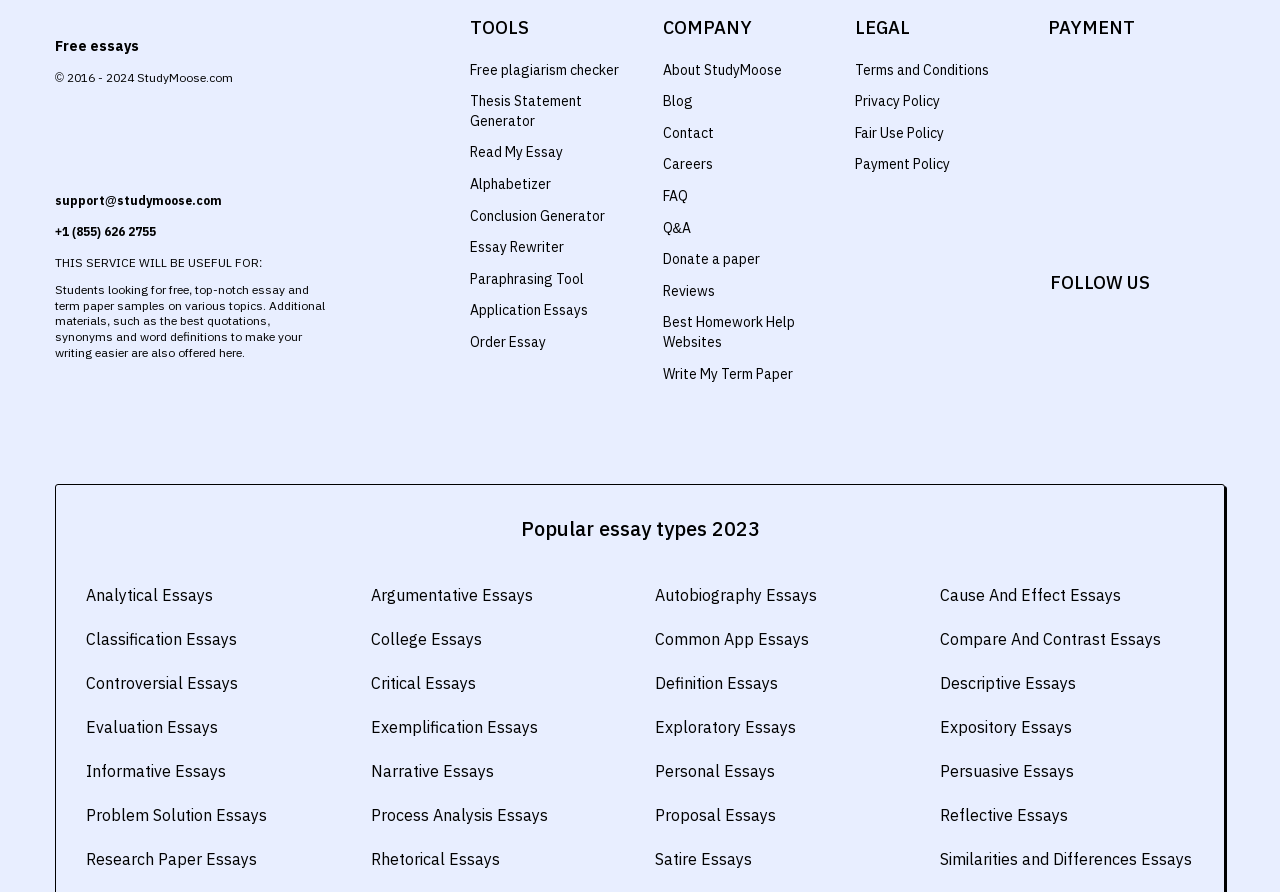Please identify the bounding box coordinates of the region to click in order to complete the given instruction: "Track order". The coordinates should be four float numbers between 0 and 1, i.e., [left, top, right, bottom].

None